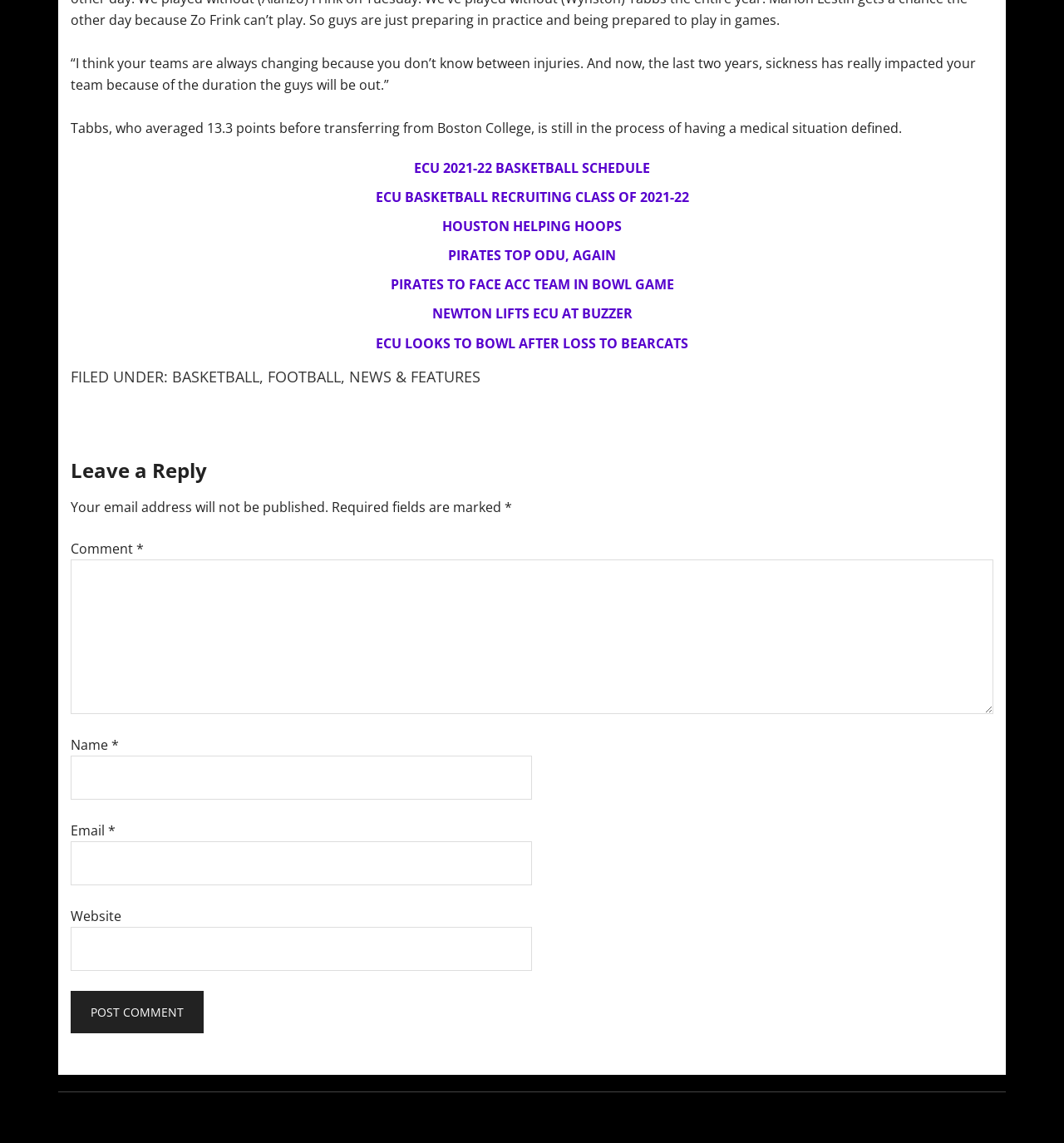Please locate the bounding box coordinates for the element that should be clicked to achieve the following instruction: "Enter your name". Ensure the coordinates are given as four float numbers between 0 and 1, i.e., [left, top, right, bottom].

[0.066, 0.661, 0.5, 0.7]